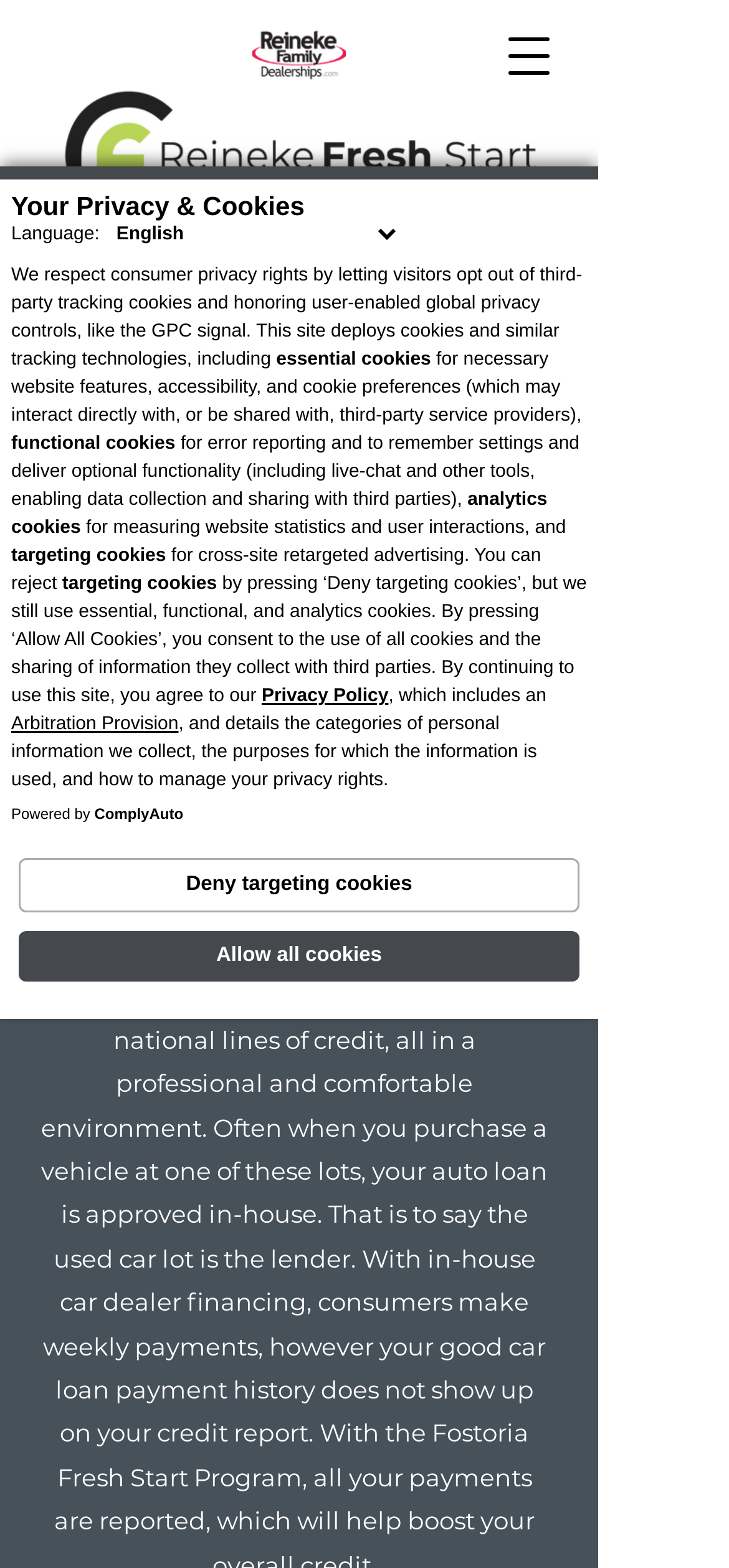What is the name of the company that powers the cookie consent banner?
Provide a well-explained and detailed answer to the question.

The cookie consent banner on the webpage has a 'Powered by' text at the bottom, followed by a link to 'ComplyAuto'. This suggests that ComplyAuto is the company that powers the cookie consent banner on the webpage.